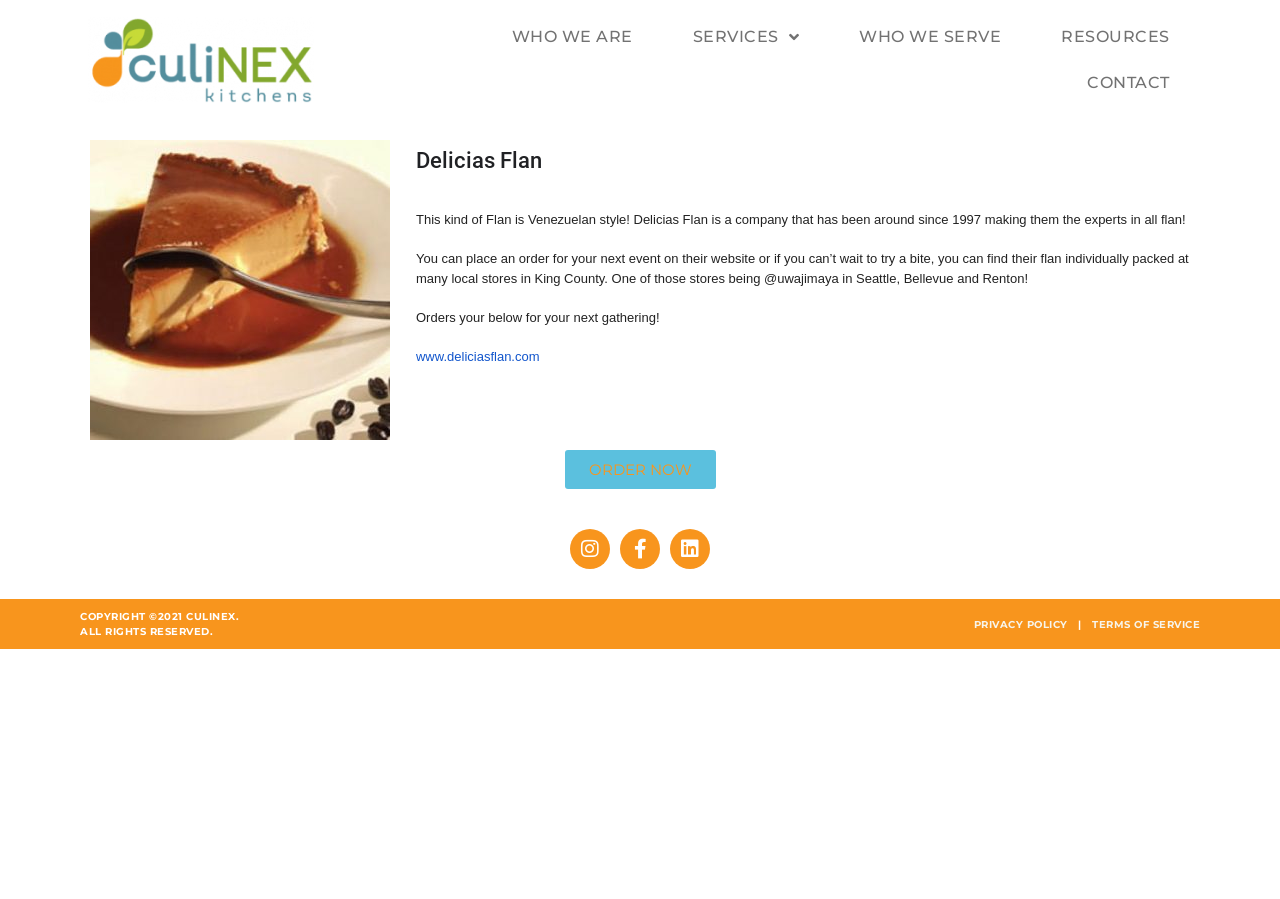How can you order Delicias Flan products?
Refer to the screenshot and answer in one word or phrase.

On their website